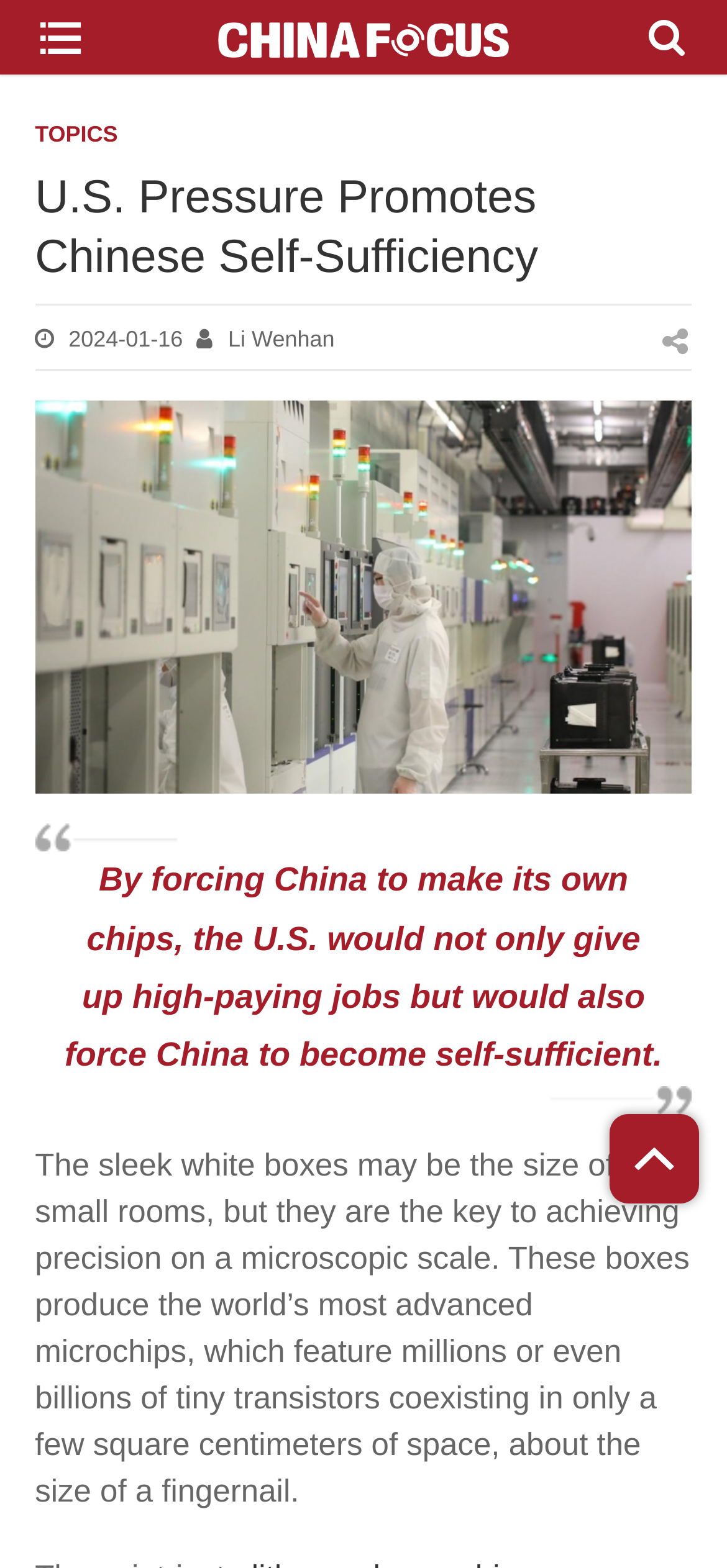Generate a comprehensive description of the webpage.

The webpage is about an article discussing the impact of U.S. pressure on China's self-sufficiency in chip production. At the top, there is a link to "China Focus" with an accompanying image, taking up about two-thirds of the width. Below this, there is a link to "TOPICS" on the left, followed by a heading that reads "U.S. Pressure Promotes Chinese Self-Sufficiency". 

To the right of the heading, there are two lines of text, one showing the date "2024-01-16" and the other showing the author's name "Li Wenhan". Below these, there is a large figure that spans almost the entire width of the page. 

The main article text begins below the figure, with a paragraph summarizing the article's content, stating that the U.S. would give up high-paying jobs and force China to become self-sufficient by making its own chips. The next paragraph describes the production of microchips, highlighting their microscopic scale and precision.

On the right side of the page, near the bottom, there is another link with an accompanying image.